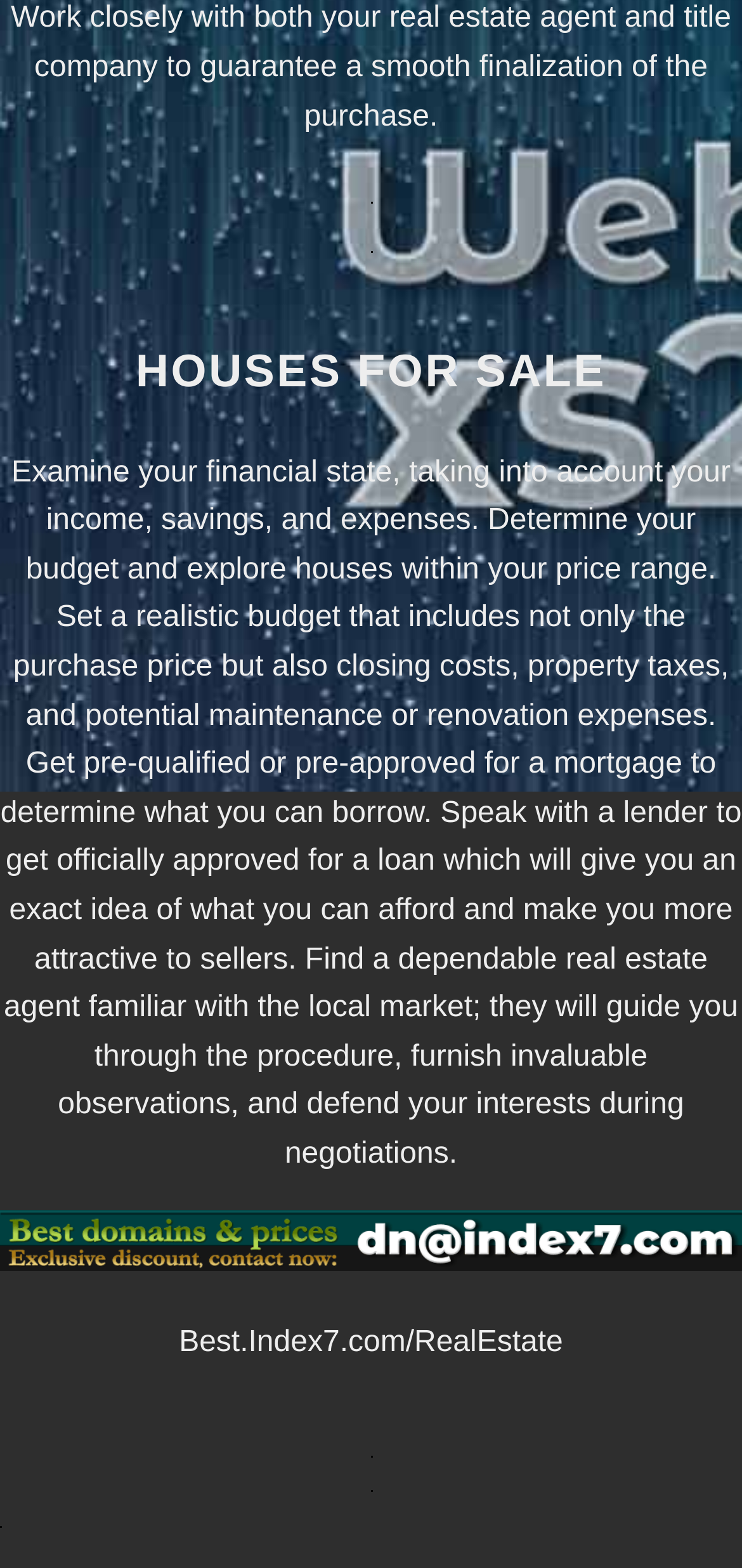Please examine the image and answer the question with a detailed explanation:
What is the URL mentioned at the bottom of the webpage?

The URL 'Best.Index7.com/RealEstate' is mentioned at the bottom of the webpage, in the StaticText element with the bounding box coordinates [0.241, 0.846, 0.759, 0.866].